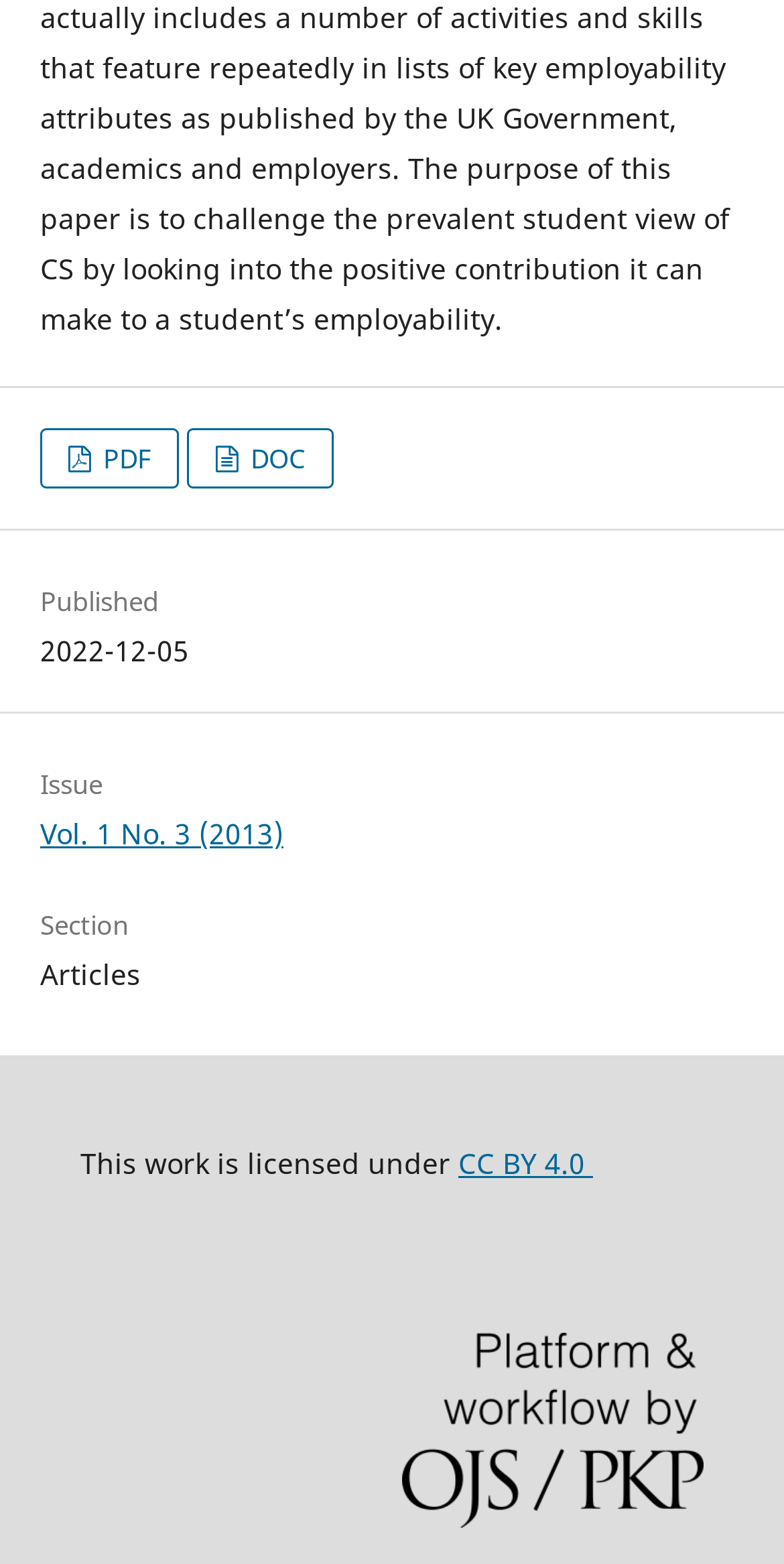What is the issue number?
Using the image, provide a detailed and thorough answer to the question.

I found the issue number by looking at the 'Issue' heading and the corresponding link 'Vol. 1 No. 3 (2013)' below it.